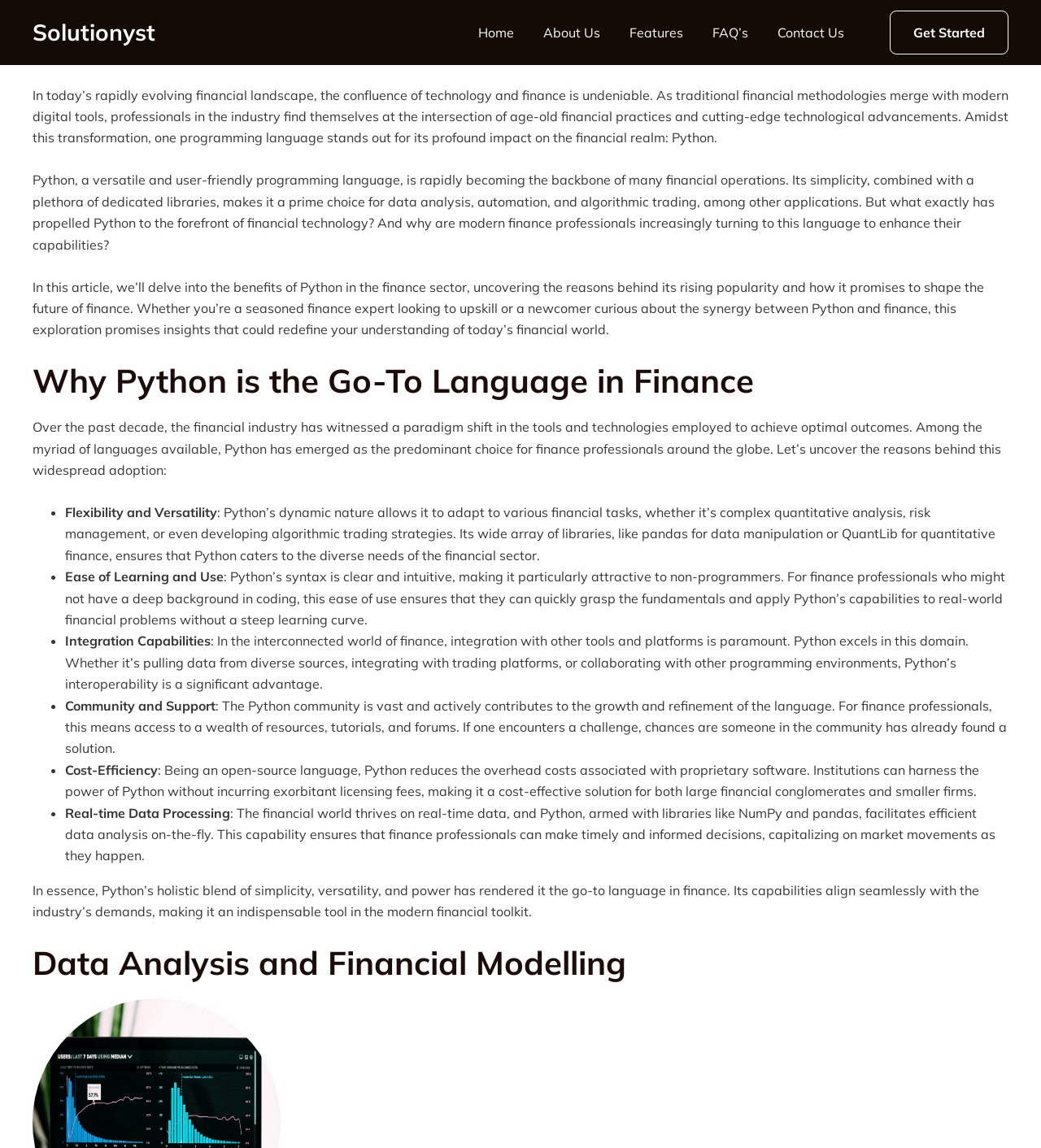Give a short answer to this question using one word or a phrase:
What is the name of the website?

Solutionyst